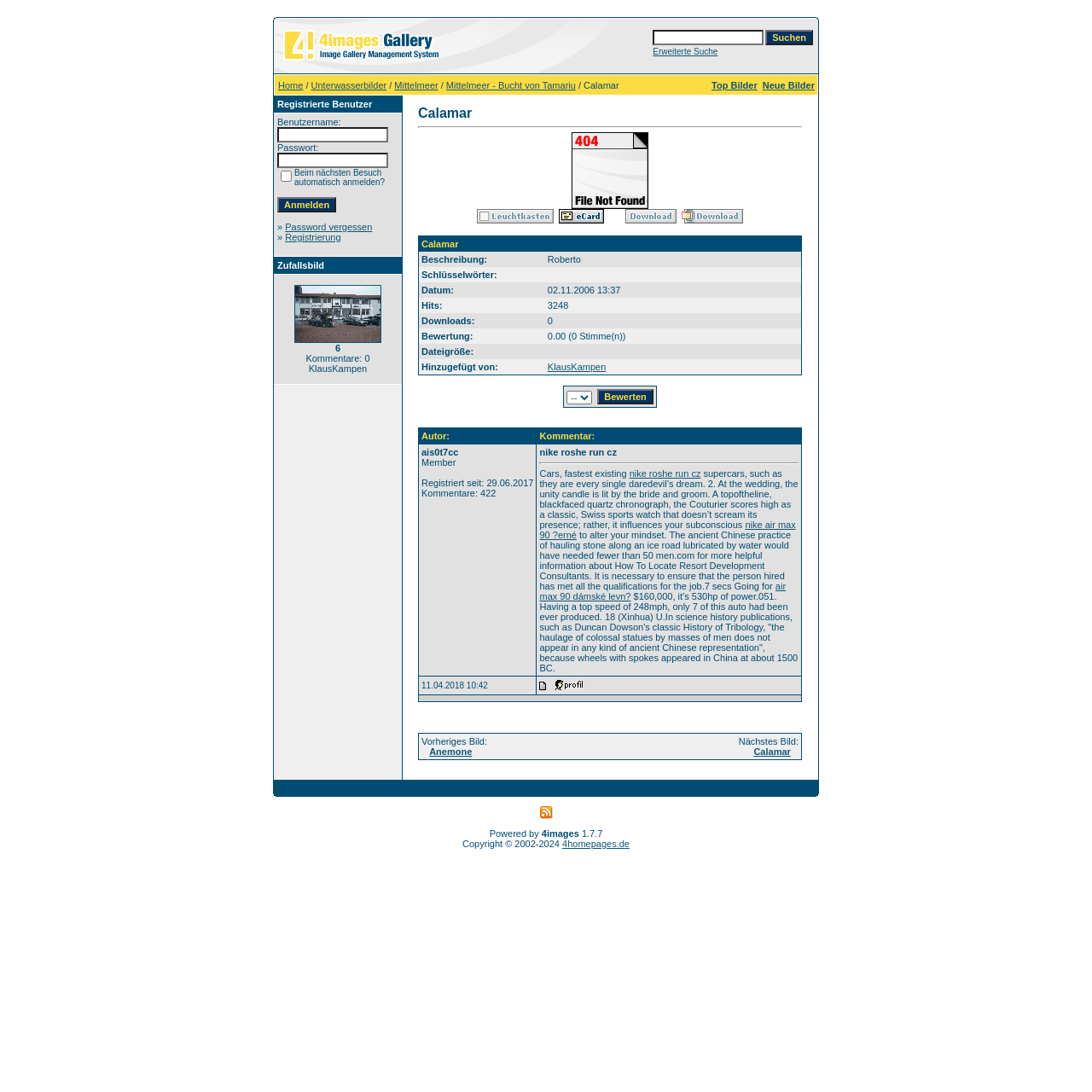What is the name of the gallery management system?
Using the image, elaborate on the answer with as much detail as possible.

The name of the gallery management system can be found in the title of the webpage, which is 'Roberto. Gallery Management System'. Additionally, the title 'Calamar Top Bilder' is also present in the webpage, which further confirms that the name of the gallery management system is Calamar.